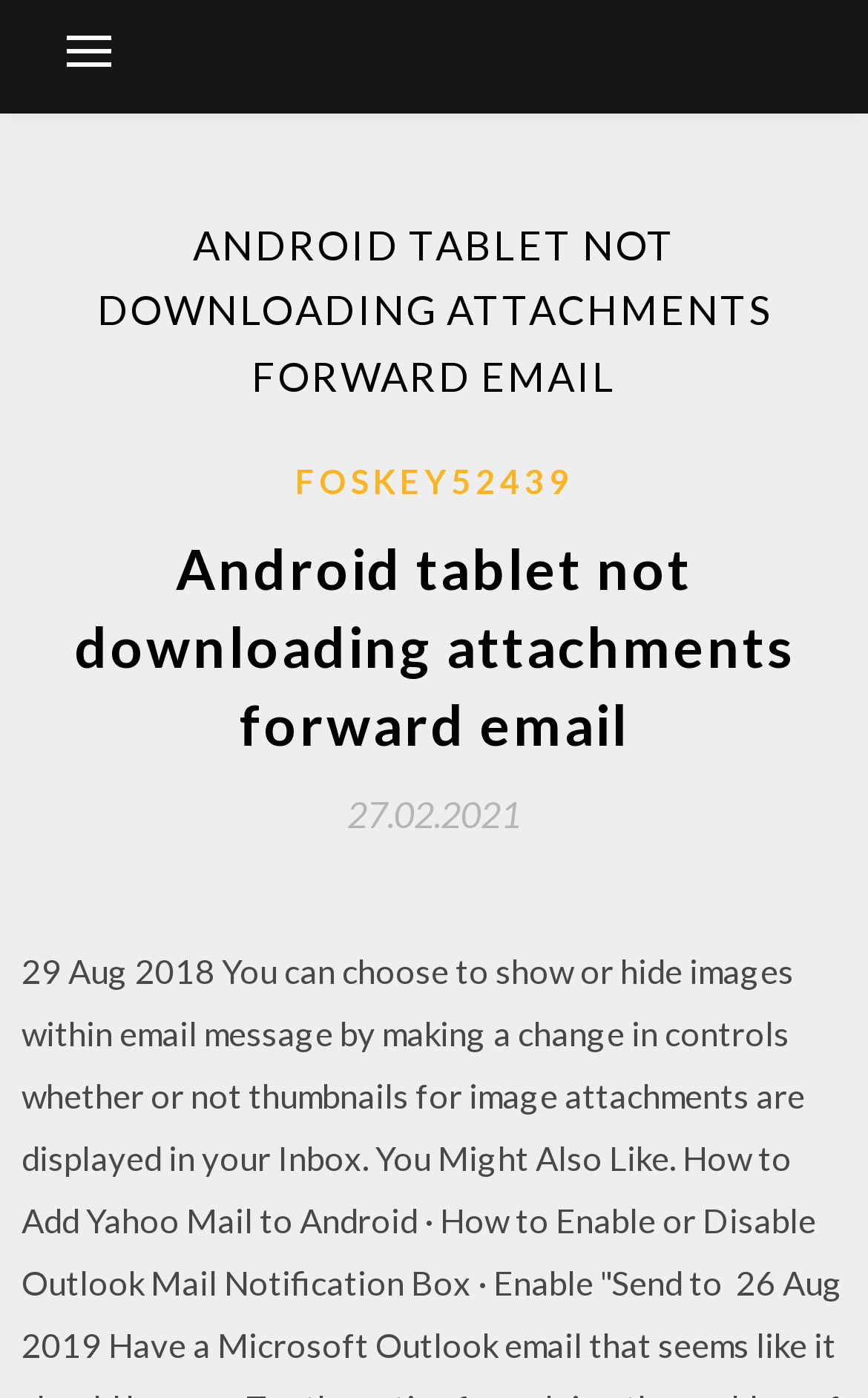Please find and generate the text of the main header of the webpage.

ANDROID TABLET NOT DOWNLOADING ATTACHMENTS FORWARD EMAIL